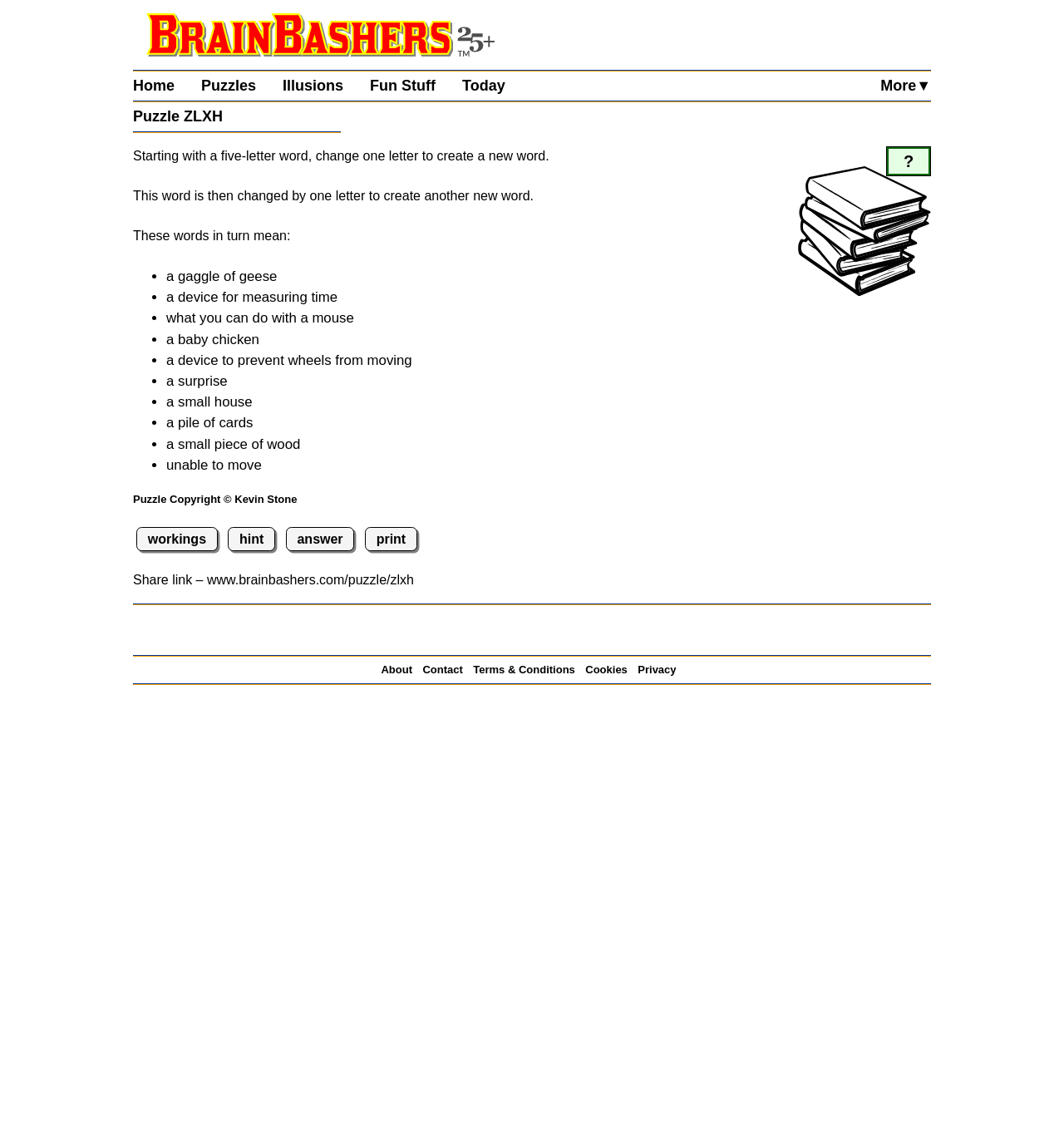Find the bounding box coordinates for the area that must be clicked to perform this action: "Share the puzzle link".

[0.125, 0.505, 0.324, 0.518]